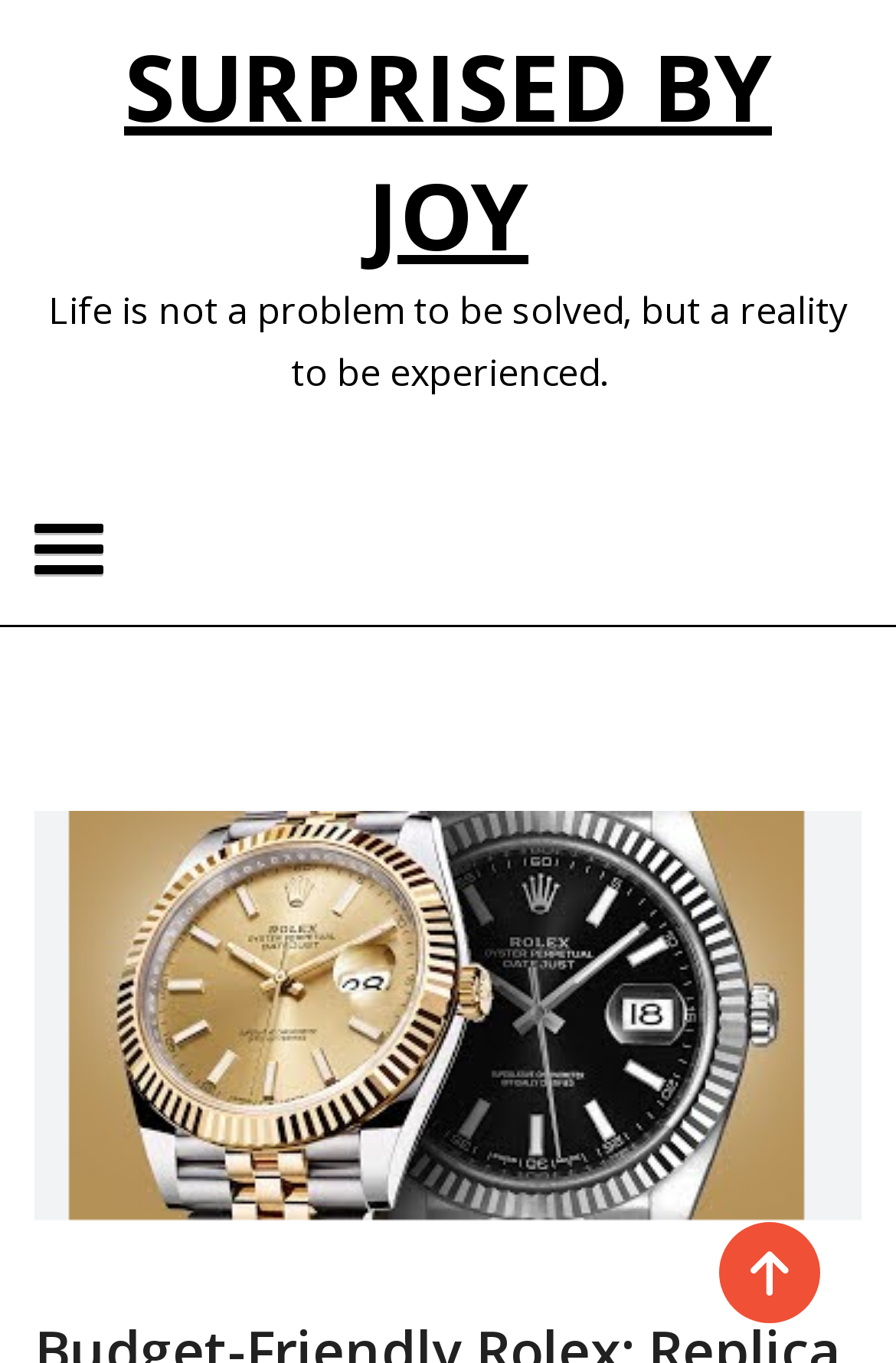Identify the bounding box coordinates for the UI element described as: "parent_node: Skip to content". The coordinates should be provided as four floats between 0 and 1: [left, top, right, bottom].

[0.803, 0.897, 0.915, 0.971]